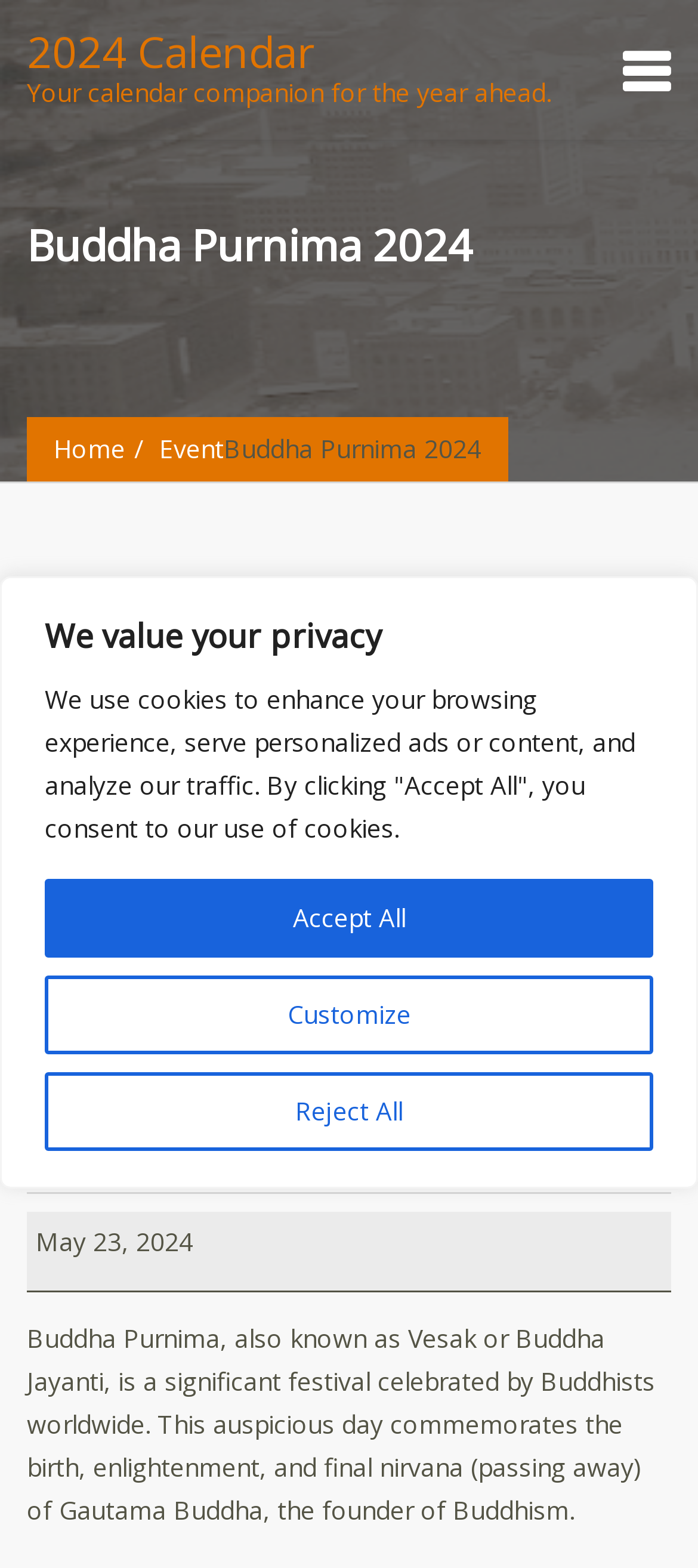What is the current year according to the webpage?
Please look at the screenshot and answer using one word or phrase.

2023